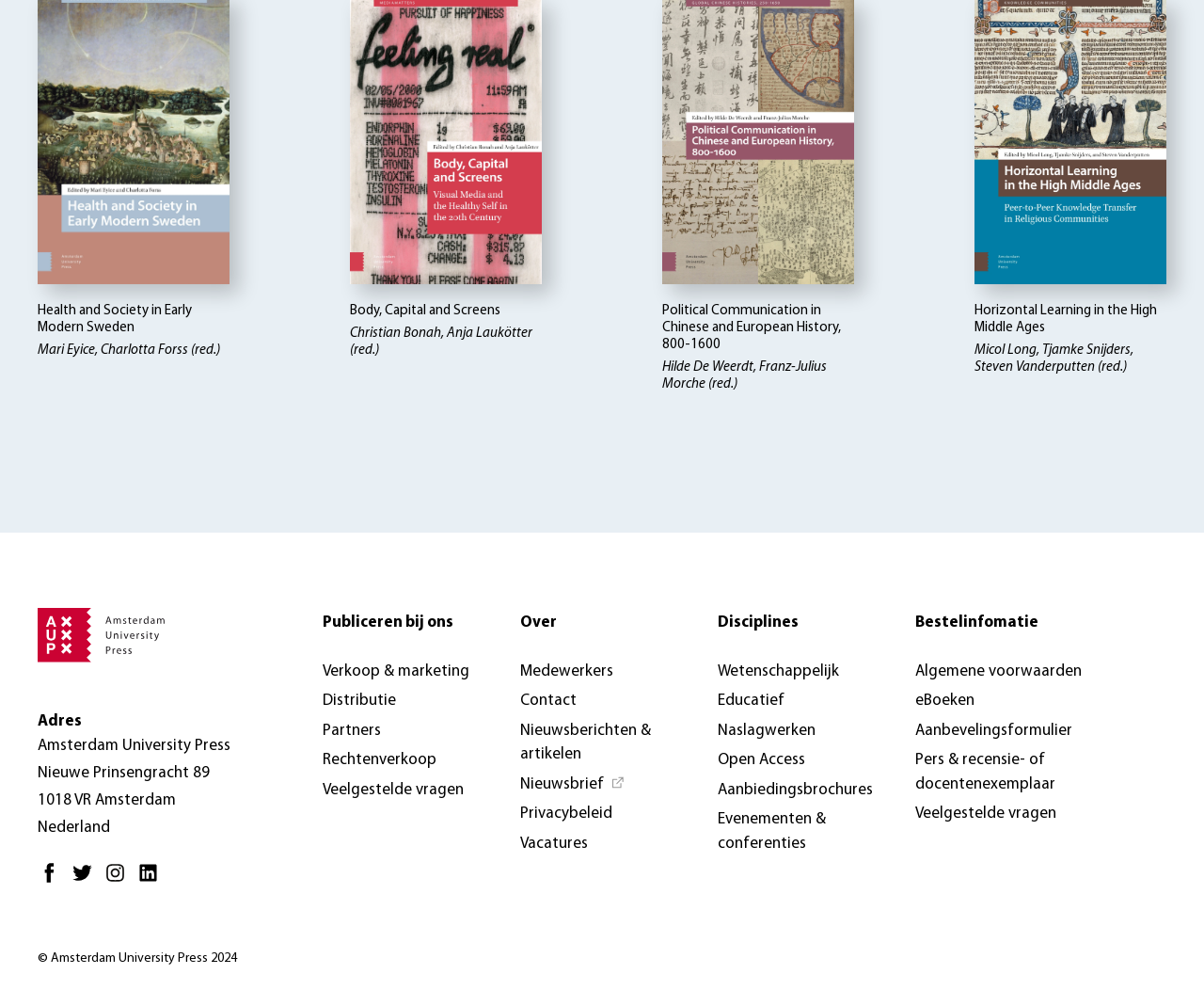Please find the bounding box for the following UI element description. Provide the coordinates in (top-left x, top-left y, bottom-right x, bottom-right y) format, with values between 0 and 1: Verkoop & marketing

[0.266, 0.653, 0.392, 0.682]